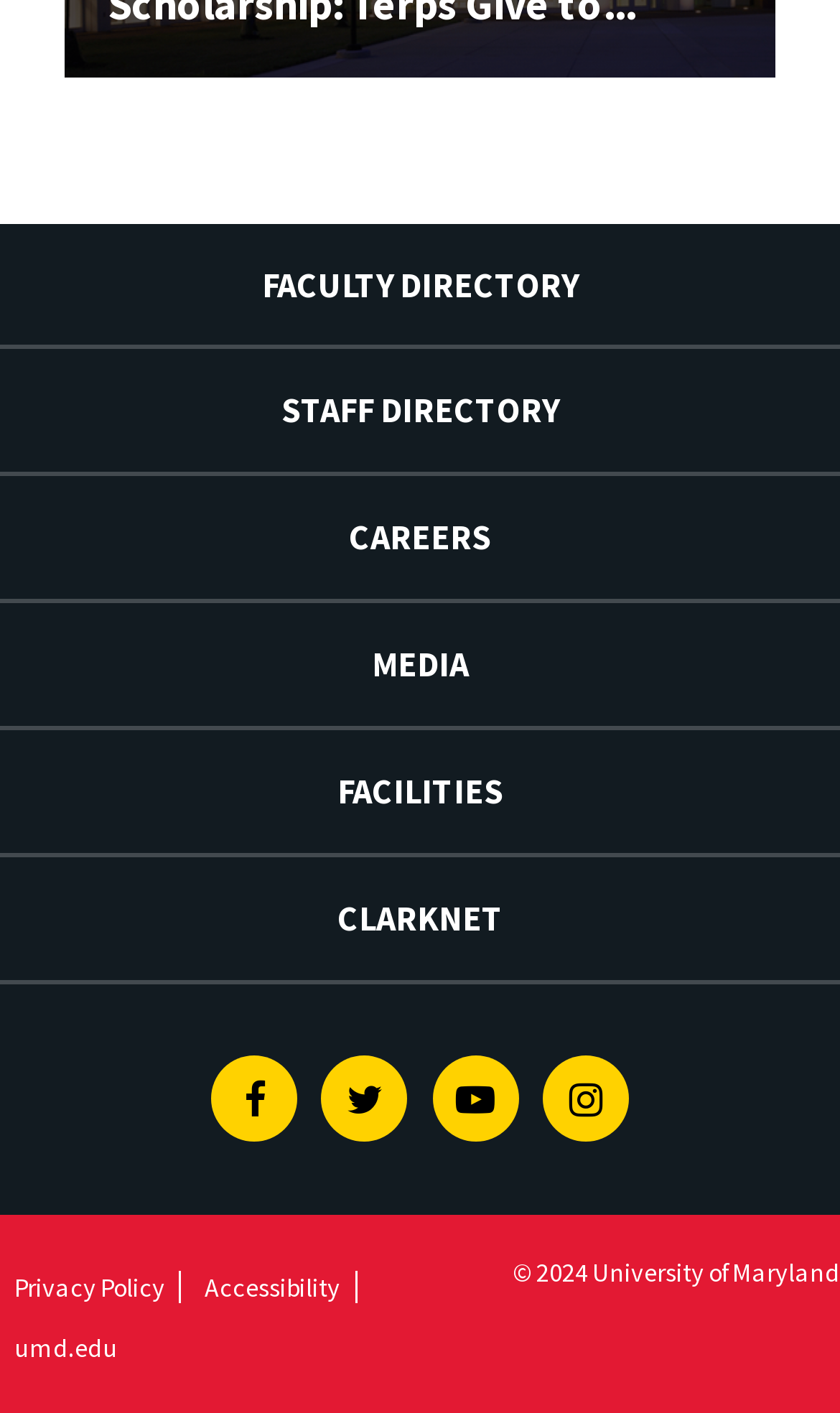Identify the bounding box coordinates of the clickable region to carry out the given instruction: "Click on Faculty Directory".

[0.0, 0.158, 1.0, 0.244]